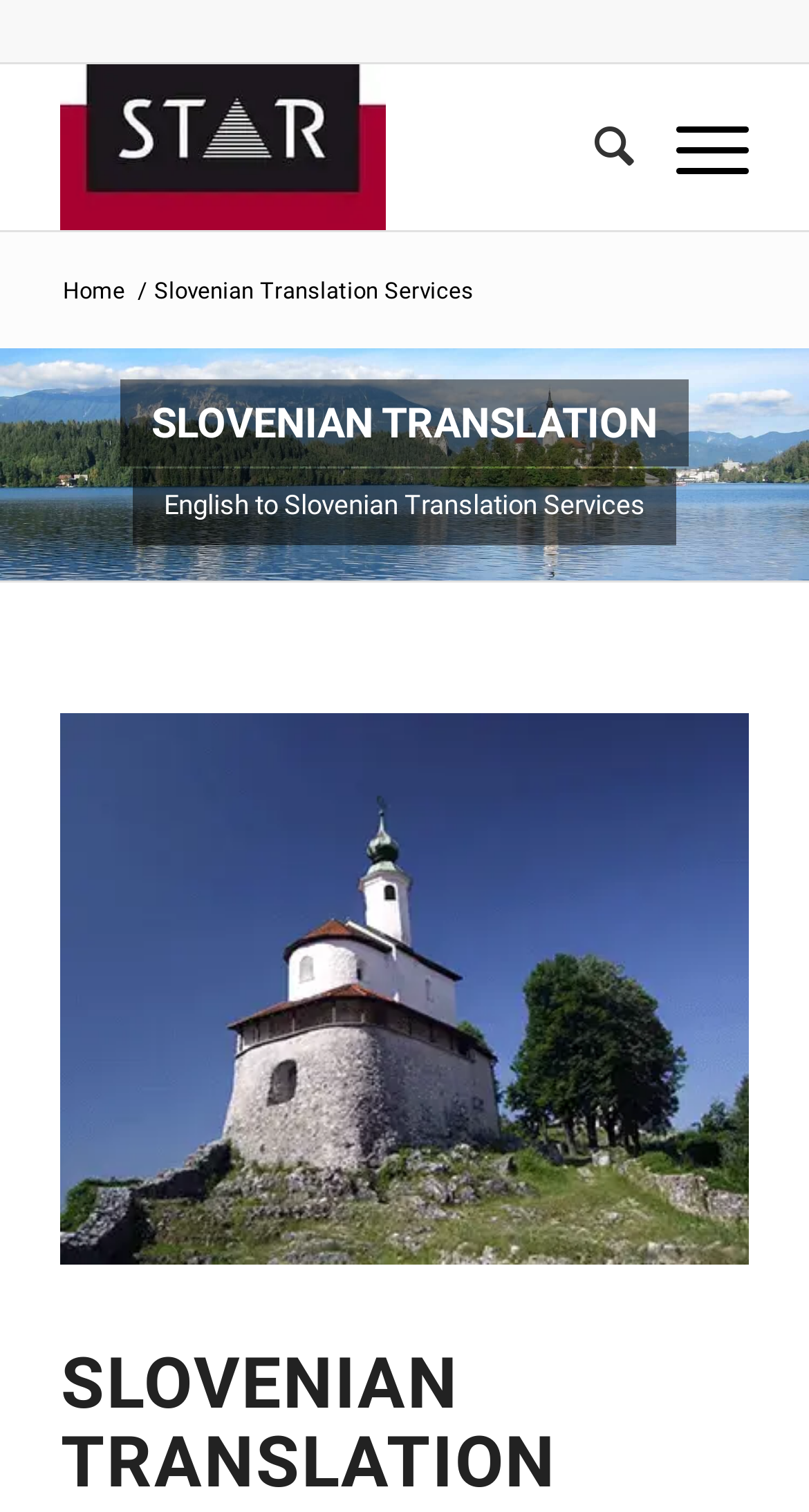What is the main service provided?
Examine the screenshot and reply with a single word or phrase.

Slovenian Translation